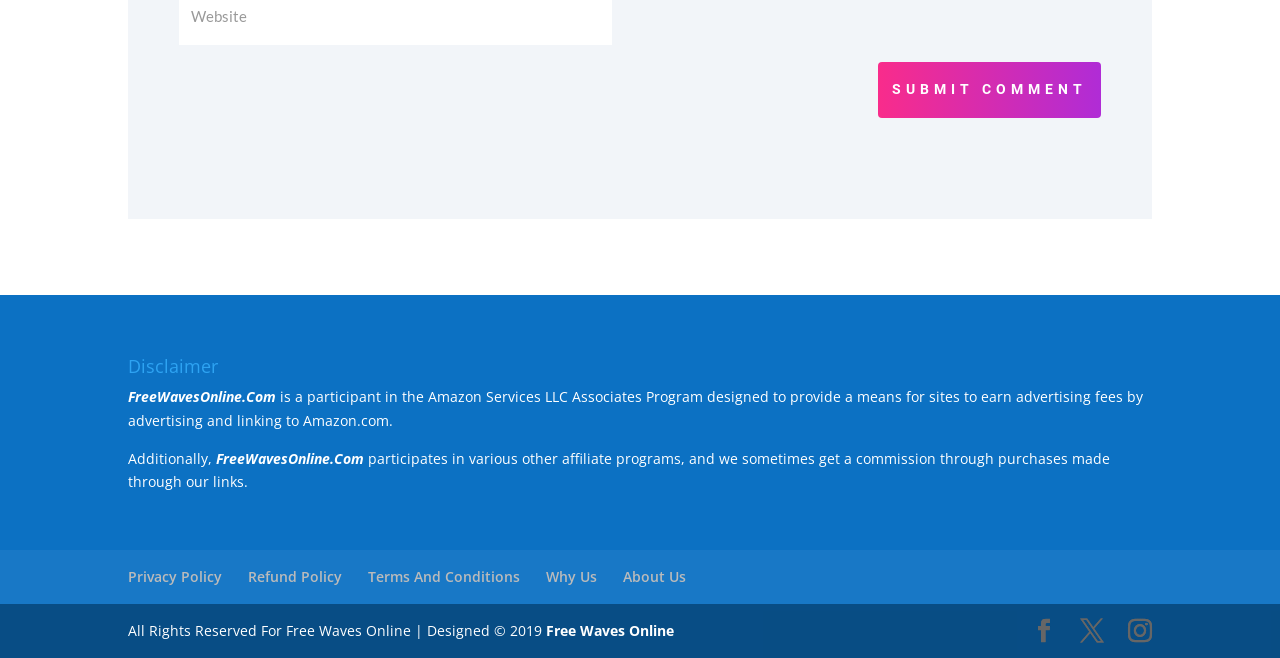How many links are there at the bottom of the webpage?
Please provide a single word or phrase as your answer based on the image.

7